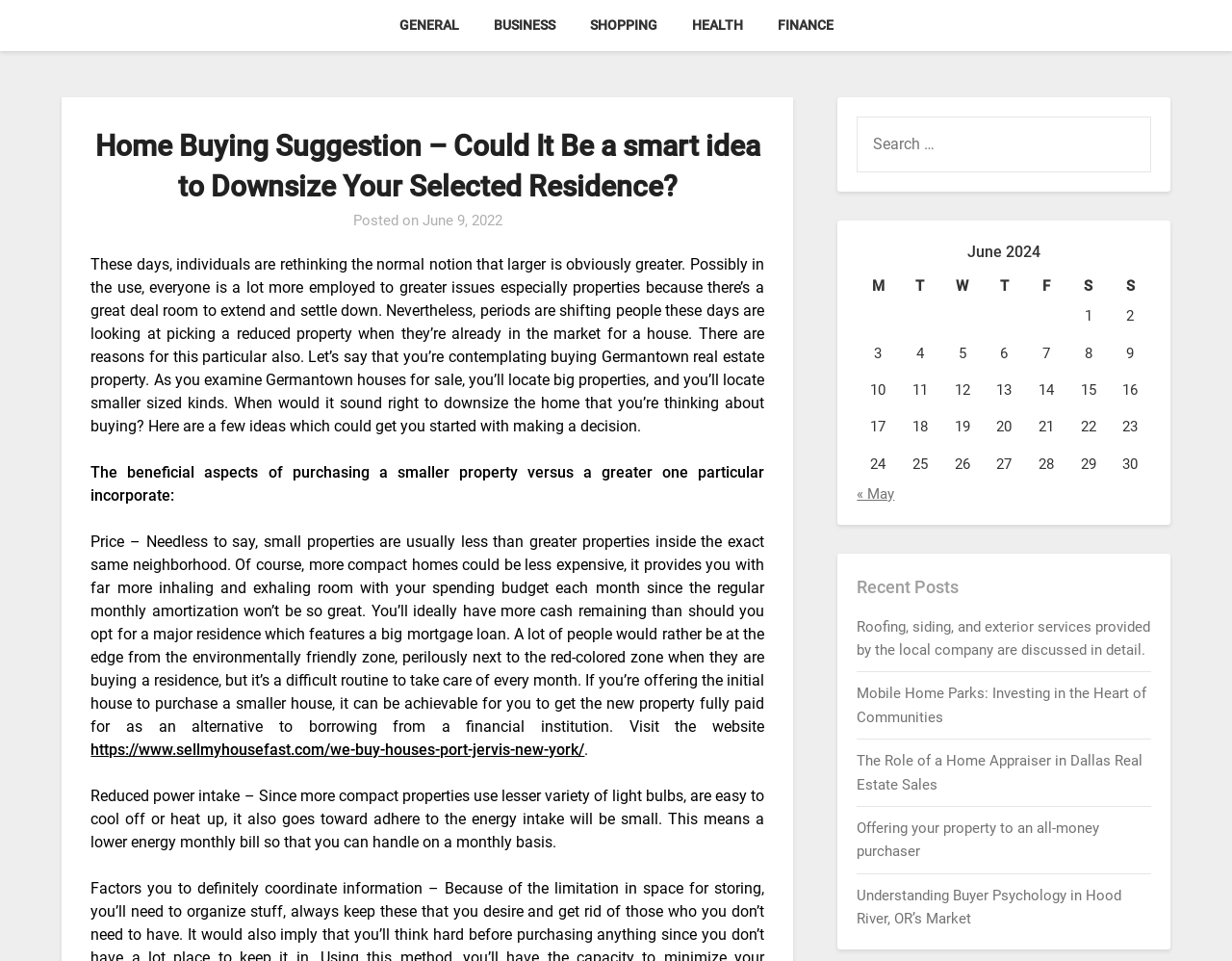Identify the main heading from the webpage and provide its text content.

Home Buying Suggestion – Could It Be a smart idea to Downsize Your Selected Residence?